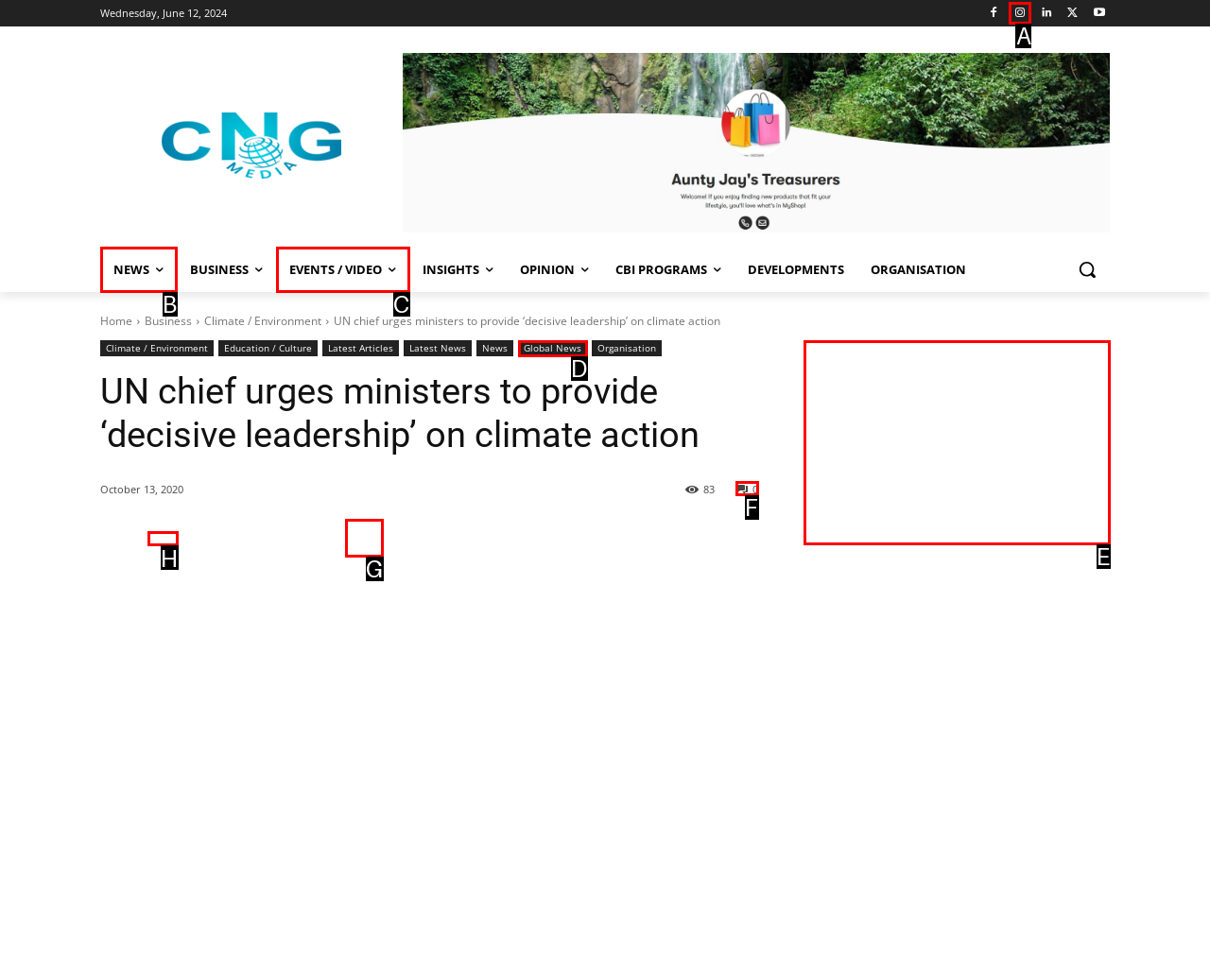Identify the correct HTML element to click for the task: View Instagram. Provide the letter of your choice.

None